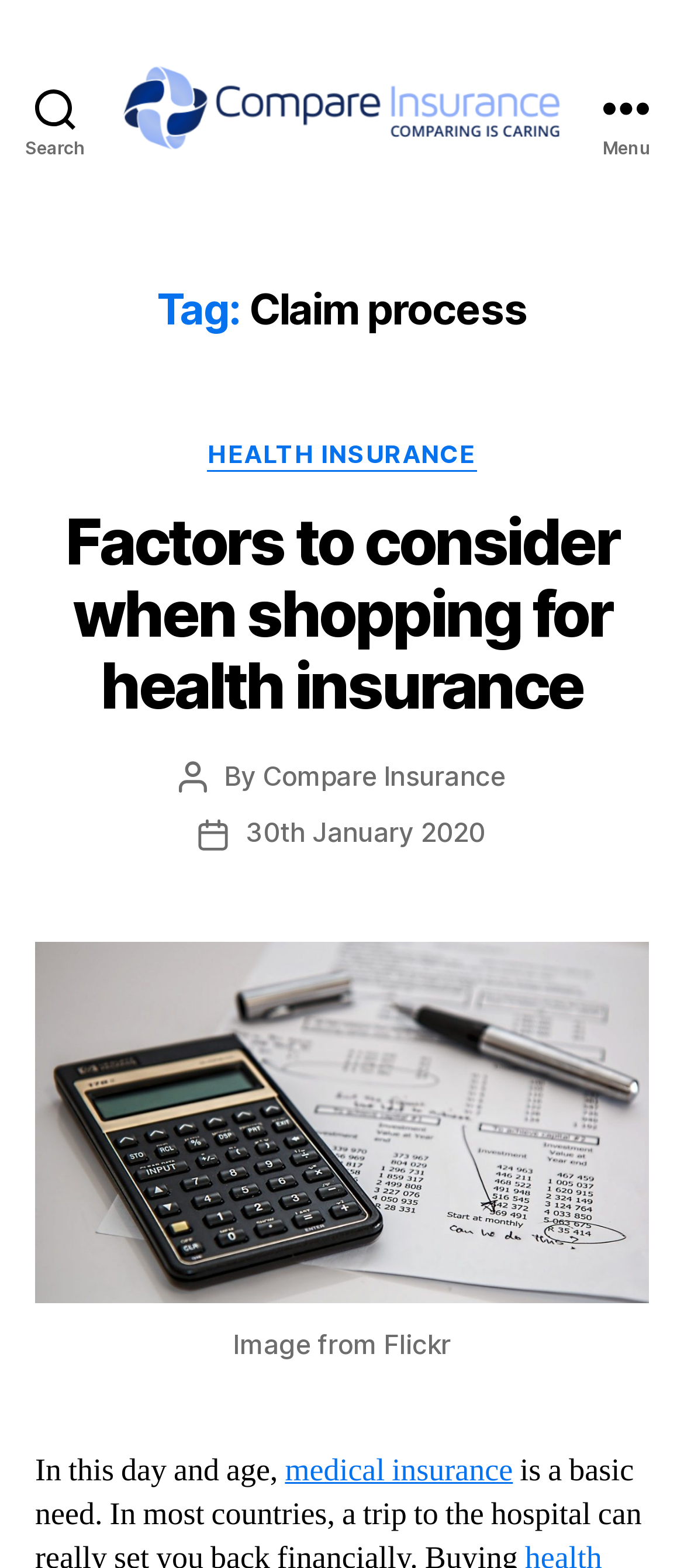What type of insurance is mentioned in the article?
Based on the image, answer the question with a single word or brief phrase.

medical insurance